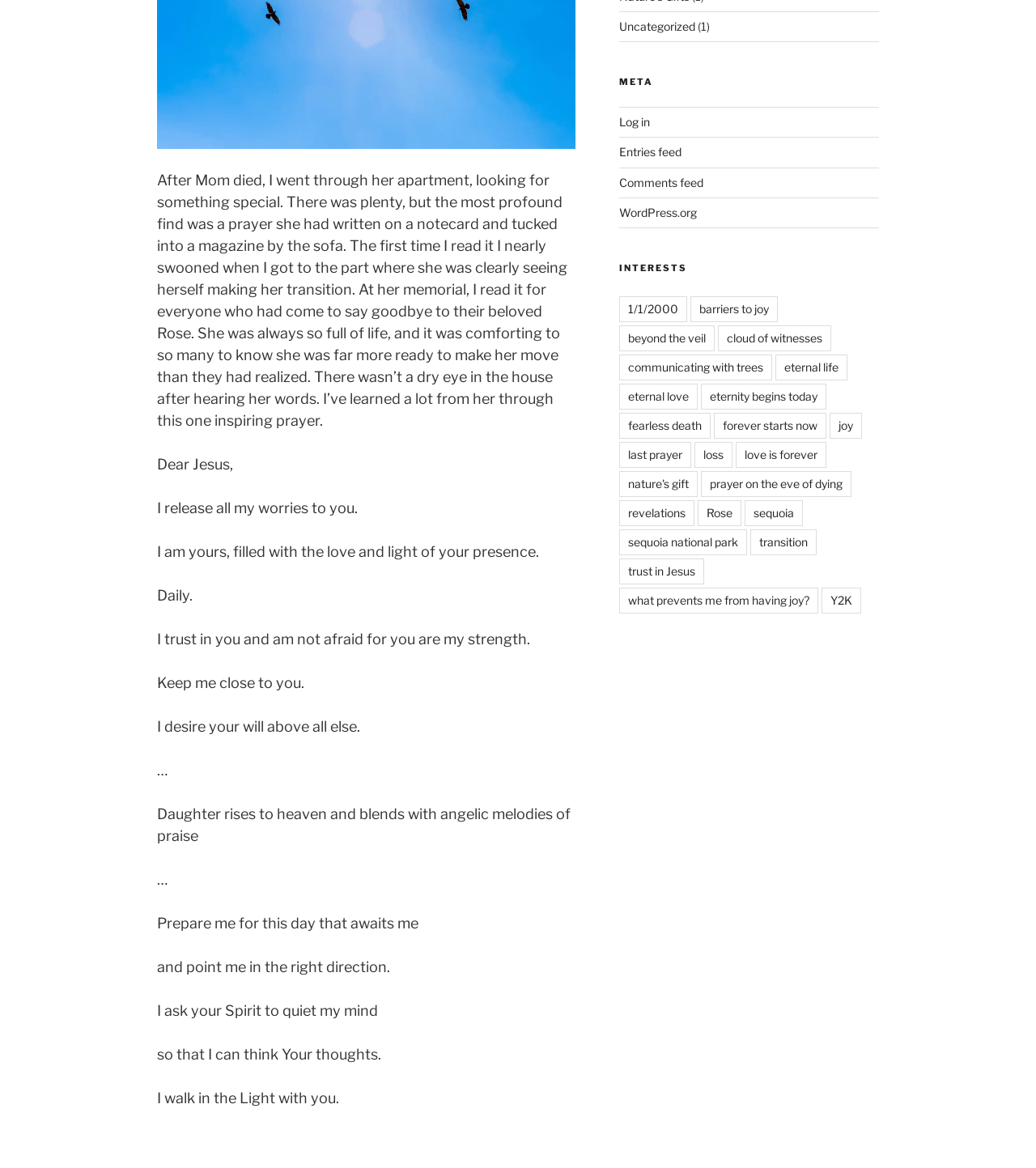Bounding box coordinates must be specified in the format (top-left x, top-left y, bottom-right x, bottom-right y). All values should be floating point numbers between 0 and 1. What are the bounding box coordinates of the UI element described as: joy

[0.801, 0.353, 0.832, 0.375]